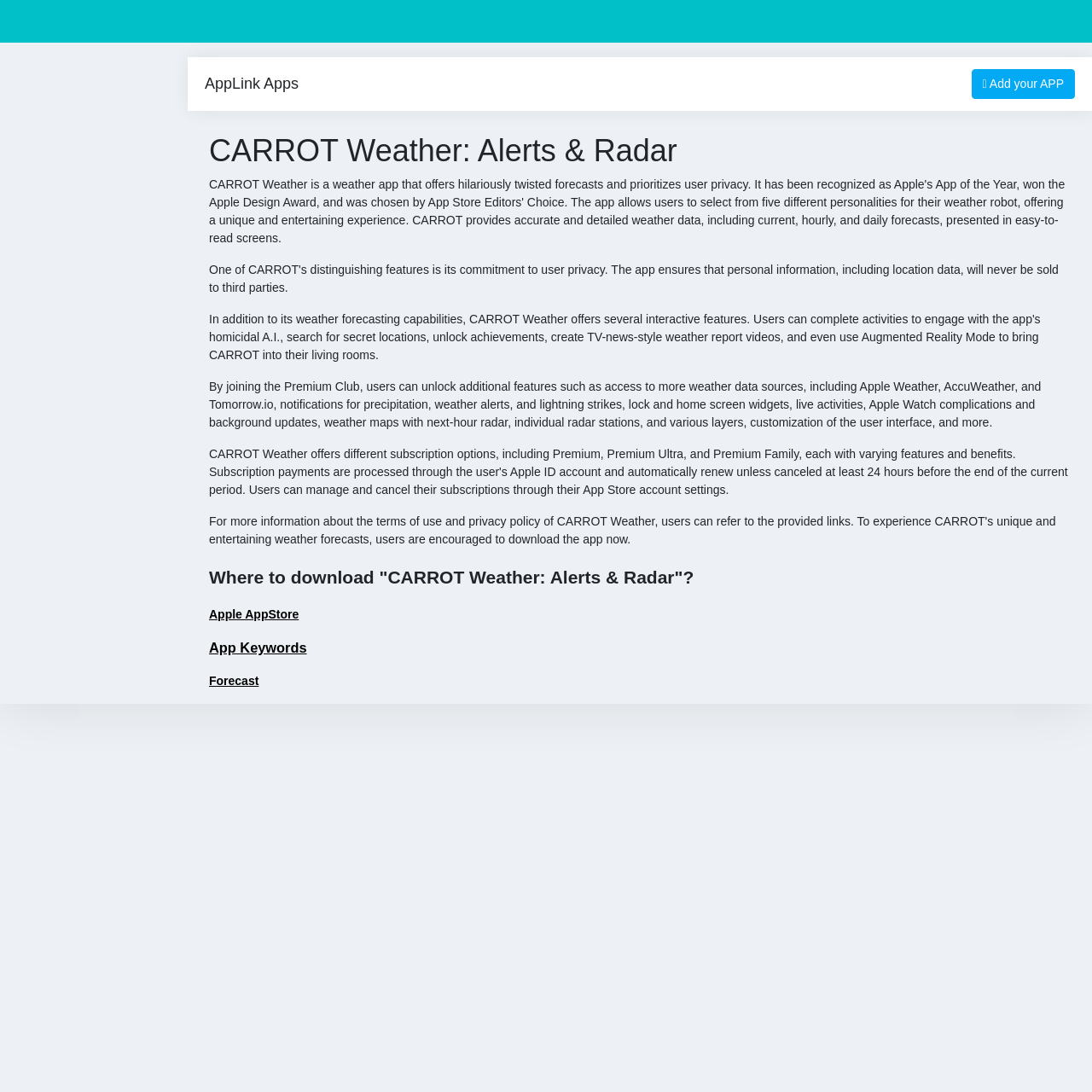Answer in one word or a short phrase: 
How many weather data sources are mentioned?

Three